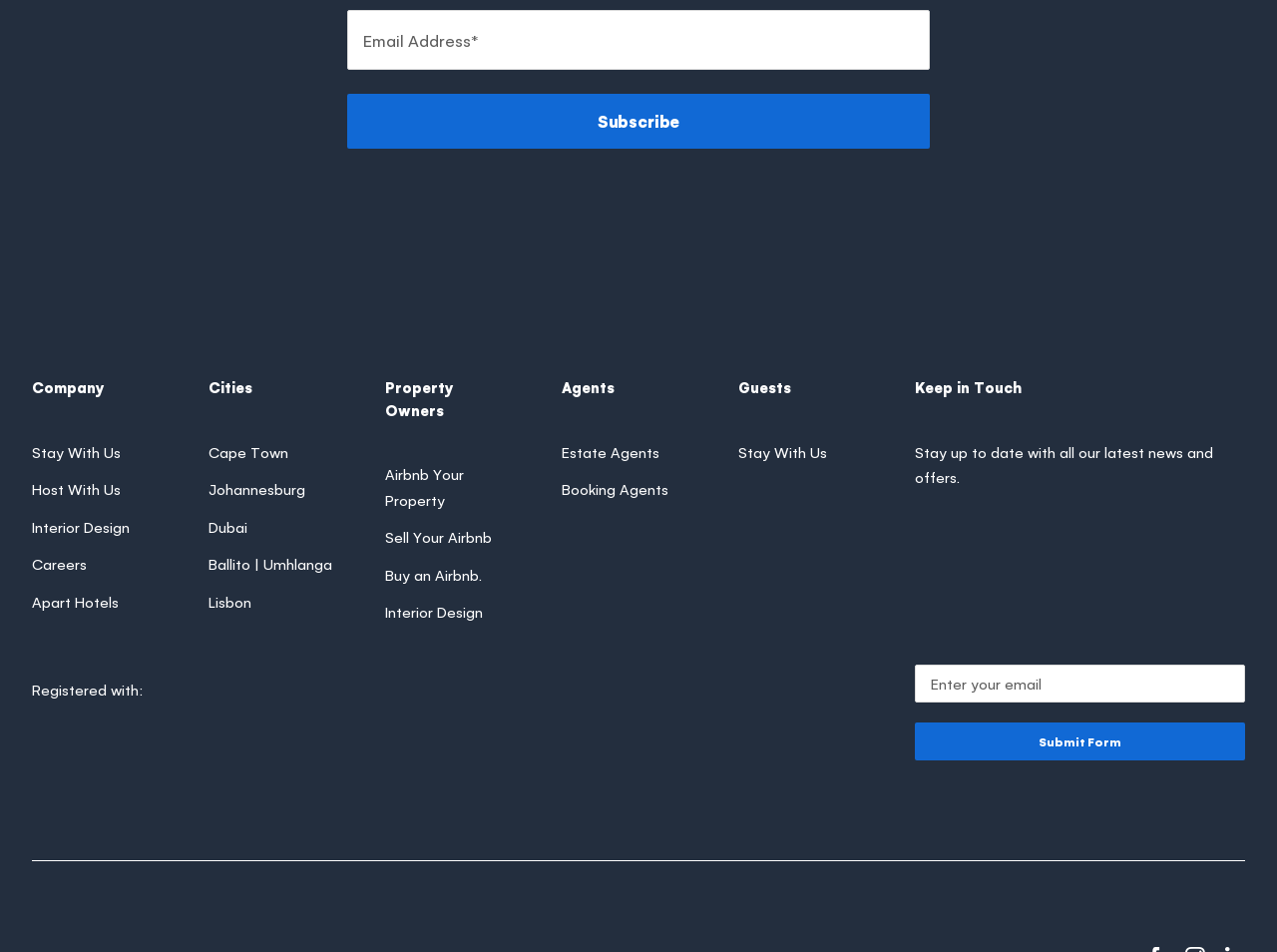Using floating point numbers between 0 and 1, provide the bounding box coordinates in the format (top-left x, top-left y, bottom-right x, bottom-right y). Locate the UI element described here: Stay With Us

[0.578, 0.423, 0.679, 0.449]